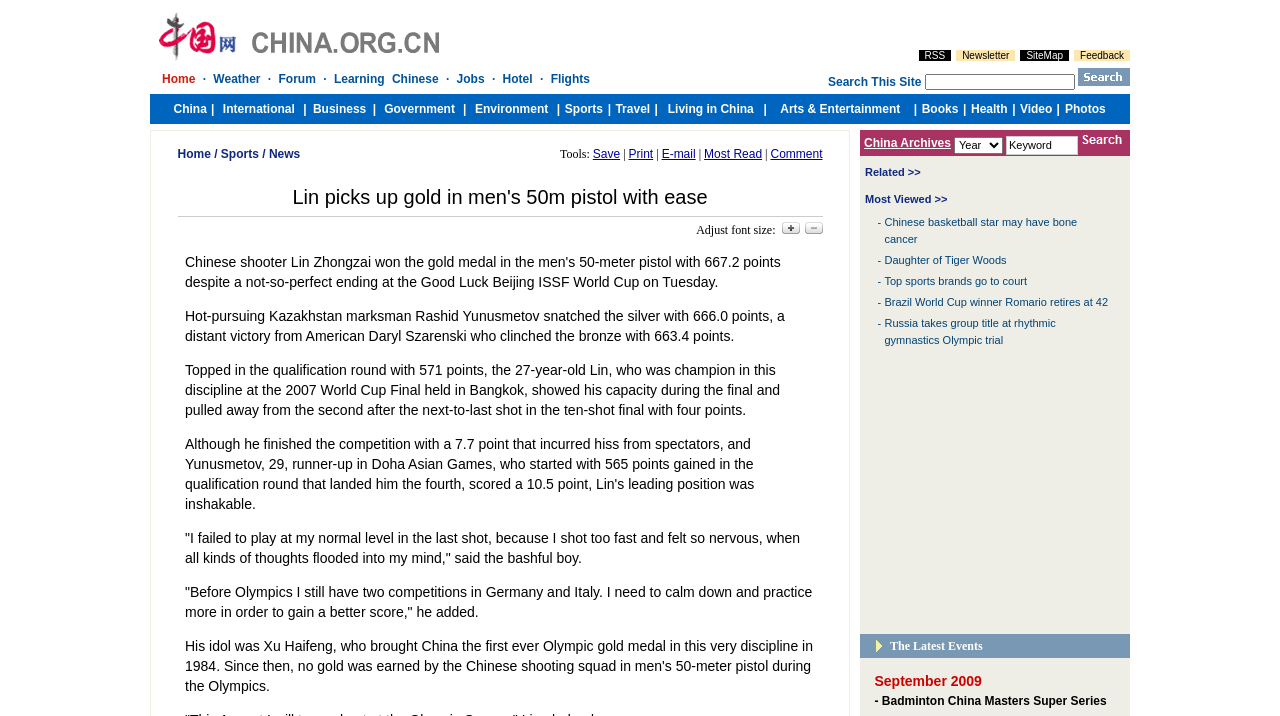What are the categories listed in the top navigation bar?
Give a single word or phrase as your answer by examining the image.

Home, Sports, News